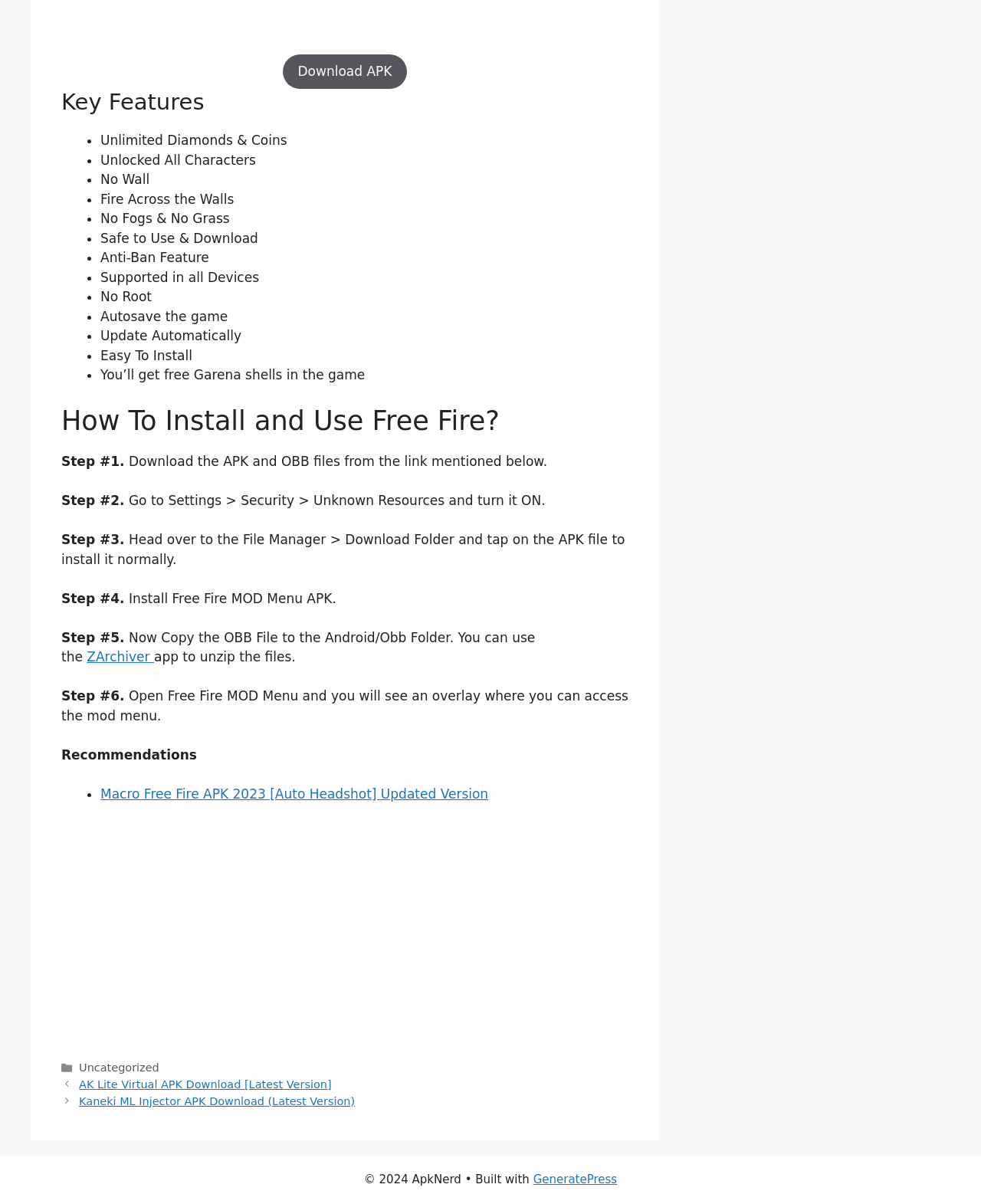What is the name of the game being modified?
Based on the image, give a one-word or short phrase answer.

Free Fire